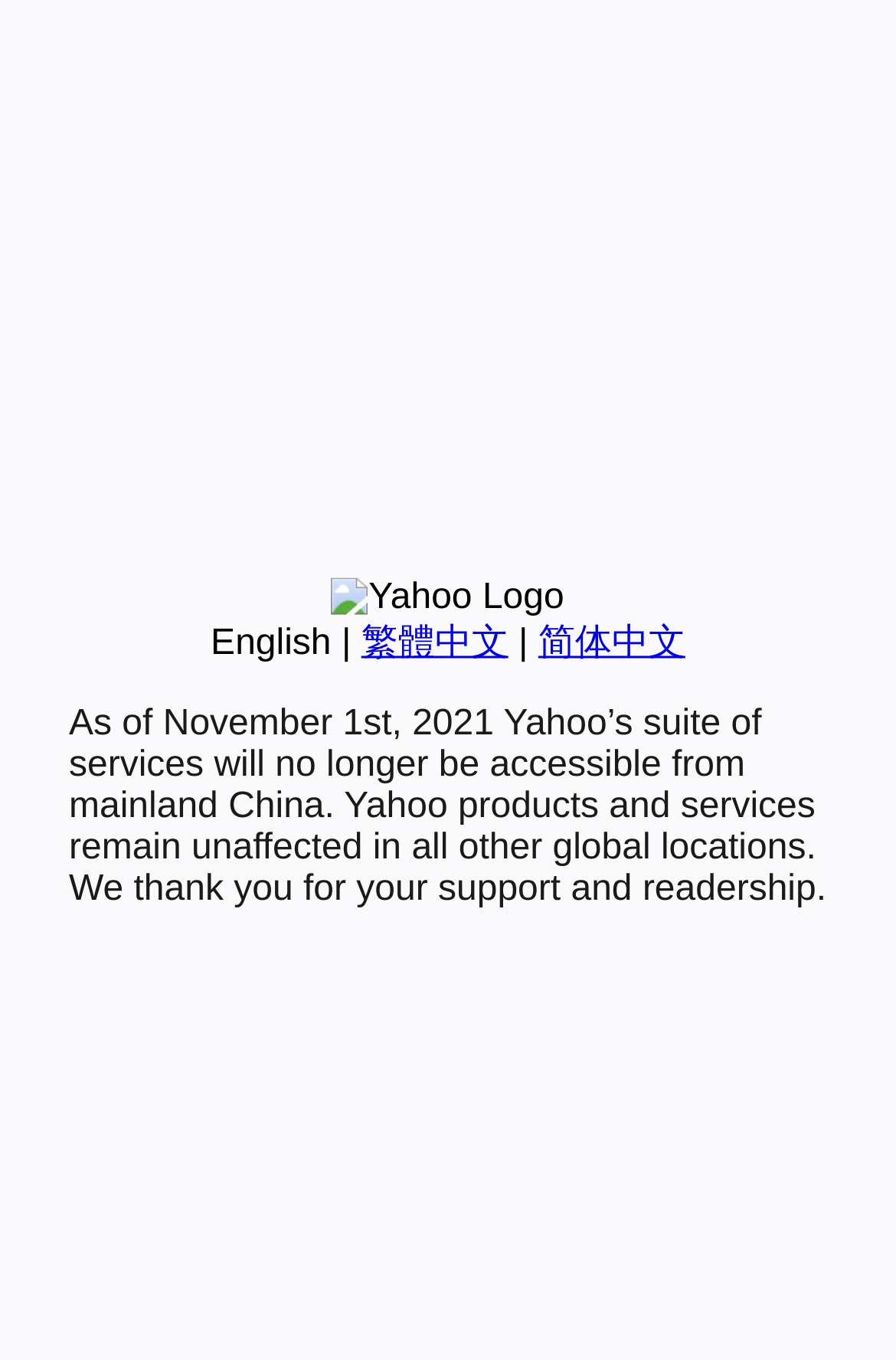Find the bounding box coordinates of the UI element according to this description: "简体中文".

[0.601, 0.459, 0.765, 0.487]